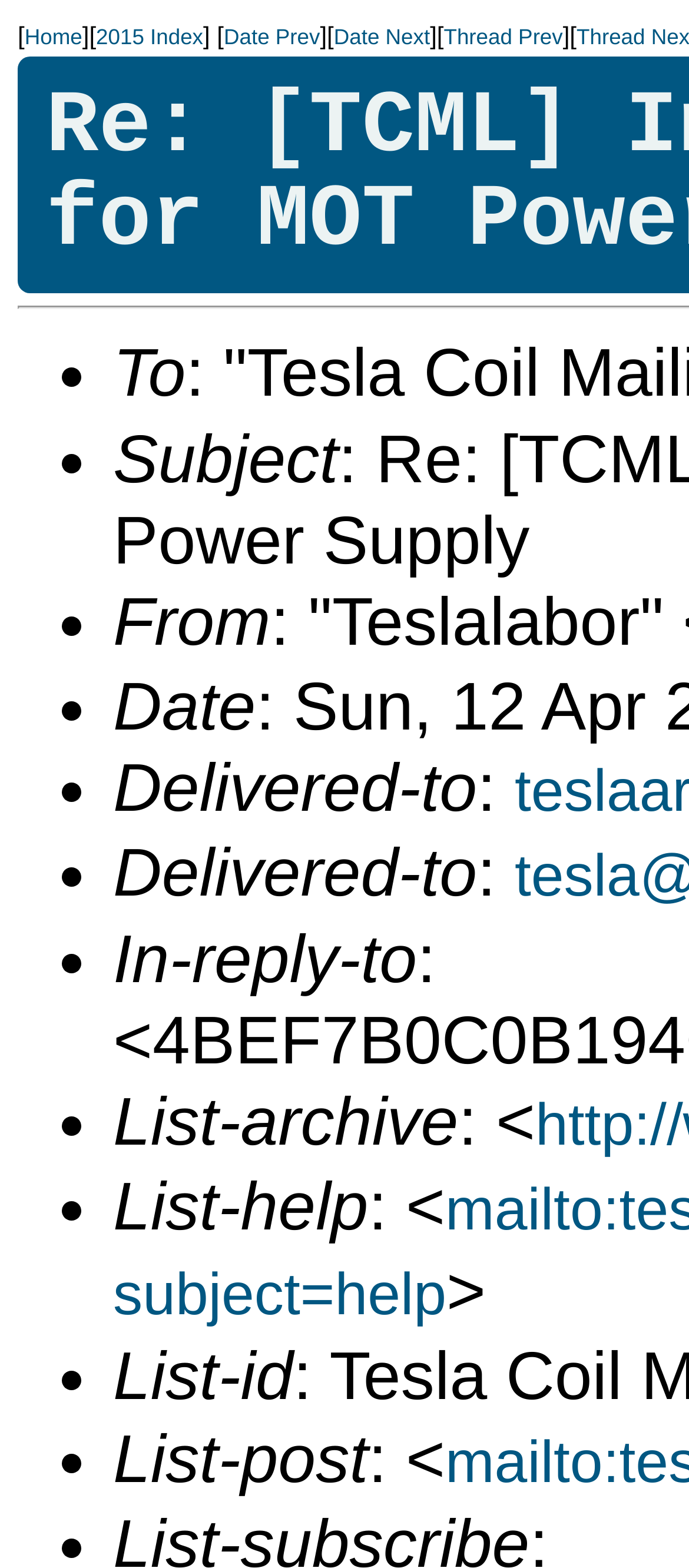Bounding box coordinates are to be given in the format (top-left x, top-left y, bottom-right x, bottom-right y). All values must be floating point numbers between 0 and 1. Provide the bounding box coordinate for the UI element described as: 2015 Index

[0.139, 0.016, 0.295, 0.032]